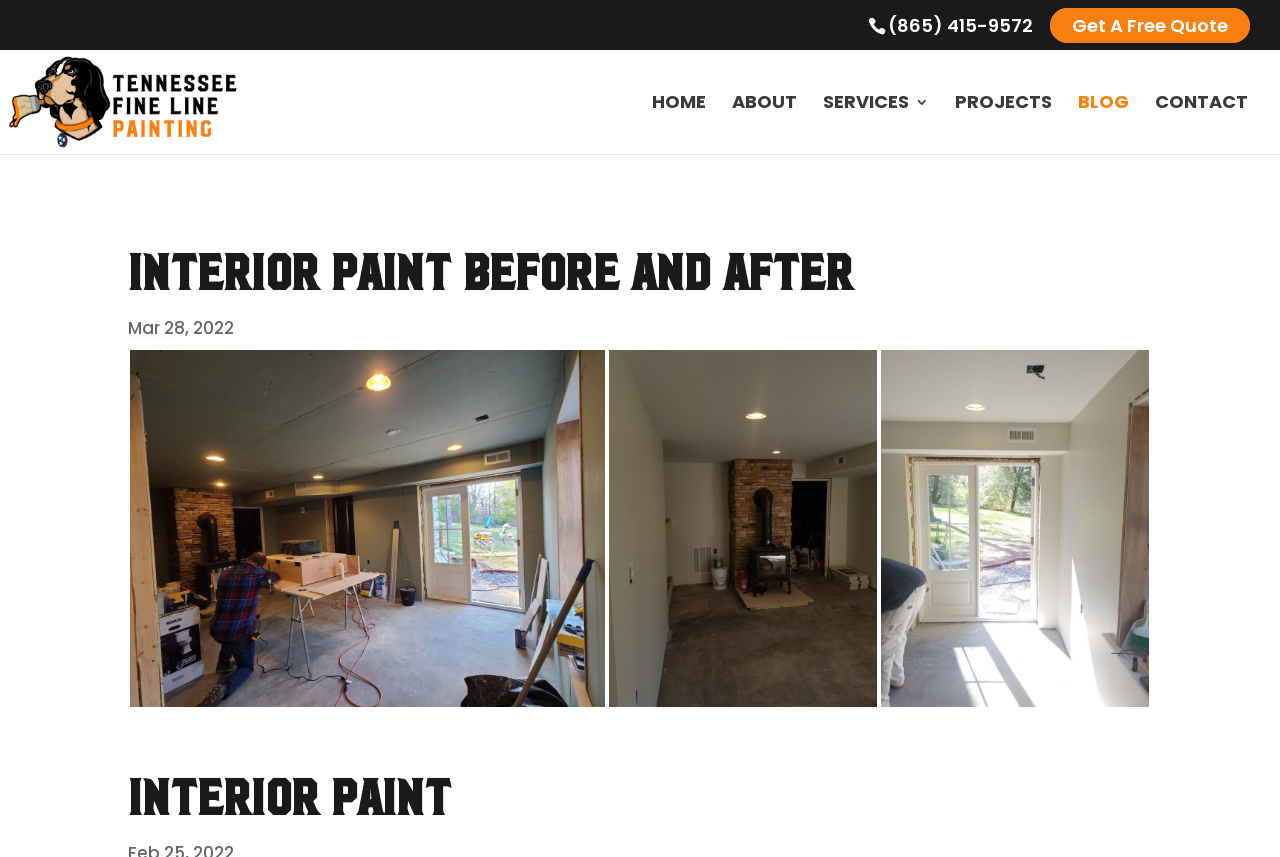Locate the bounding box coordinates of the area that needs to be clicked to fulfill the following instruction: "Call the phone number". The coordinates should be in the format of four float numbers between 0 and 1, namely [left, top, right, bottom].

[0.678, 0.015, 0.817, 0.044]